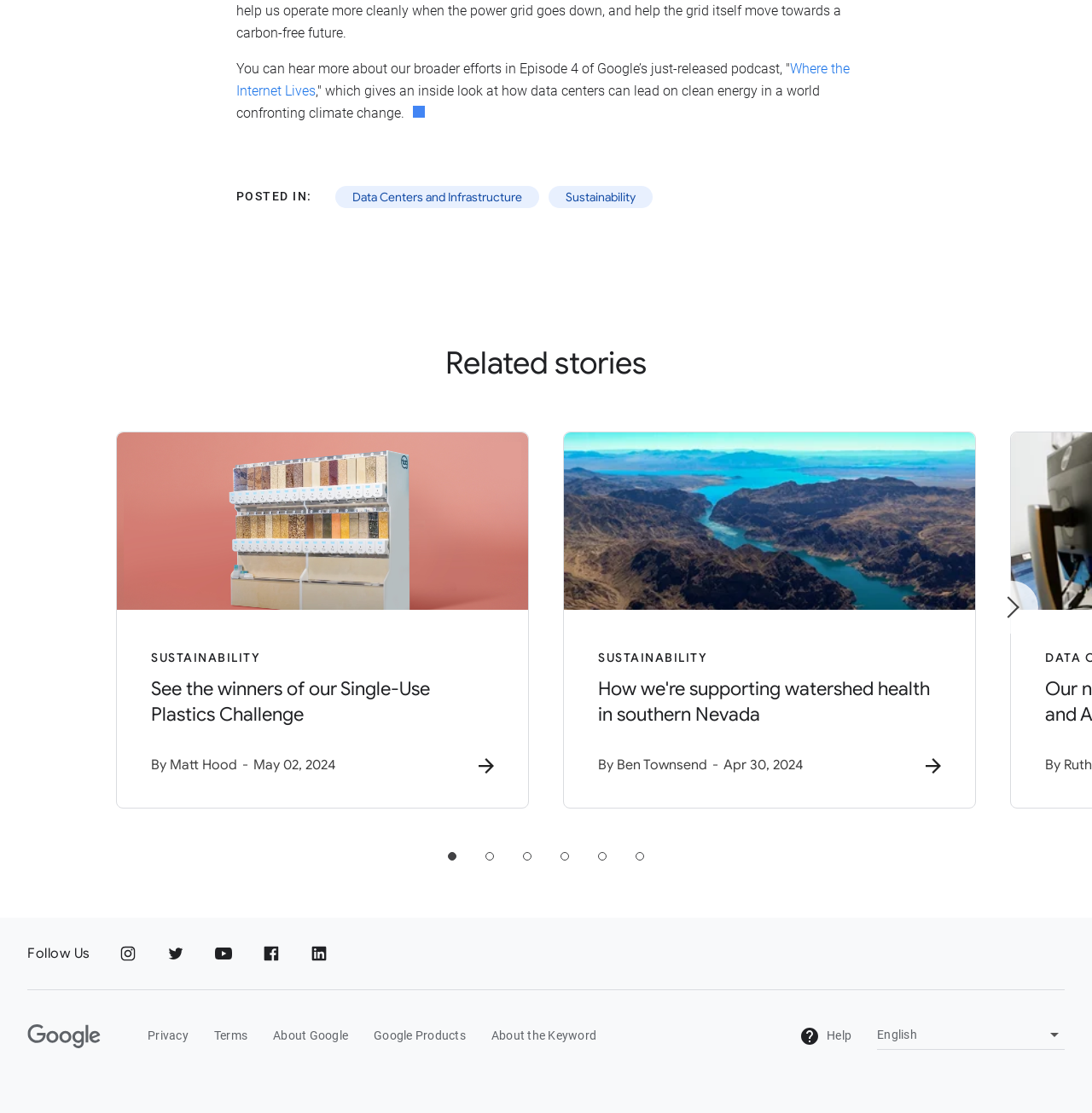Specify the bounding box coordinates of the region I need to click to perform the following instruction: "View related story about Single-Use Plastics Challenge". The coordinates must be four float numbers in the range of 0 to 1, i.e., [left, top, right, bottom].

[0.107, 0.389, 0.484, 0.726]